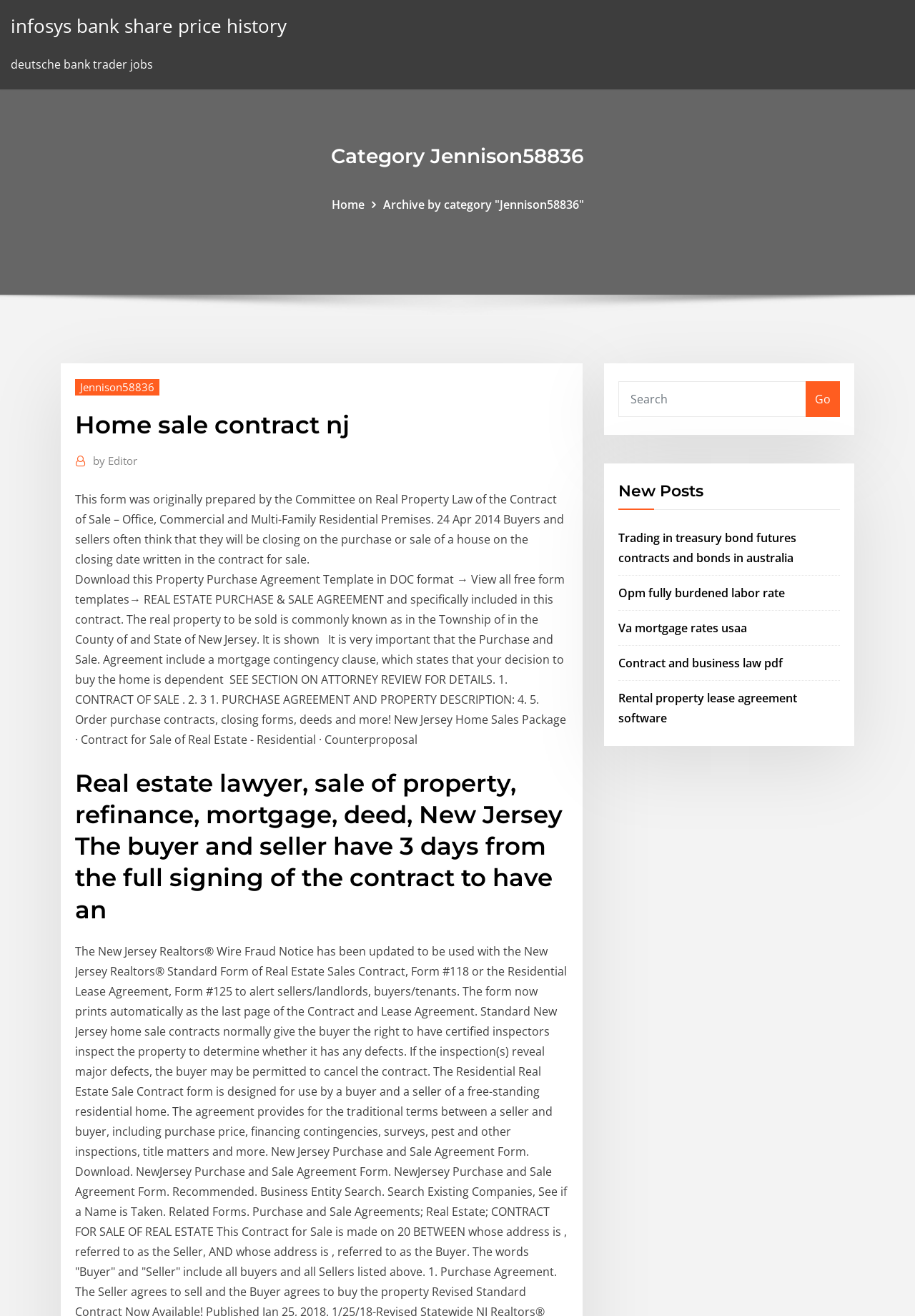What is the purpose of the 'Search' textbox?
Refer to the image and provide a concise answer in one word or phrase.

To search the website